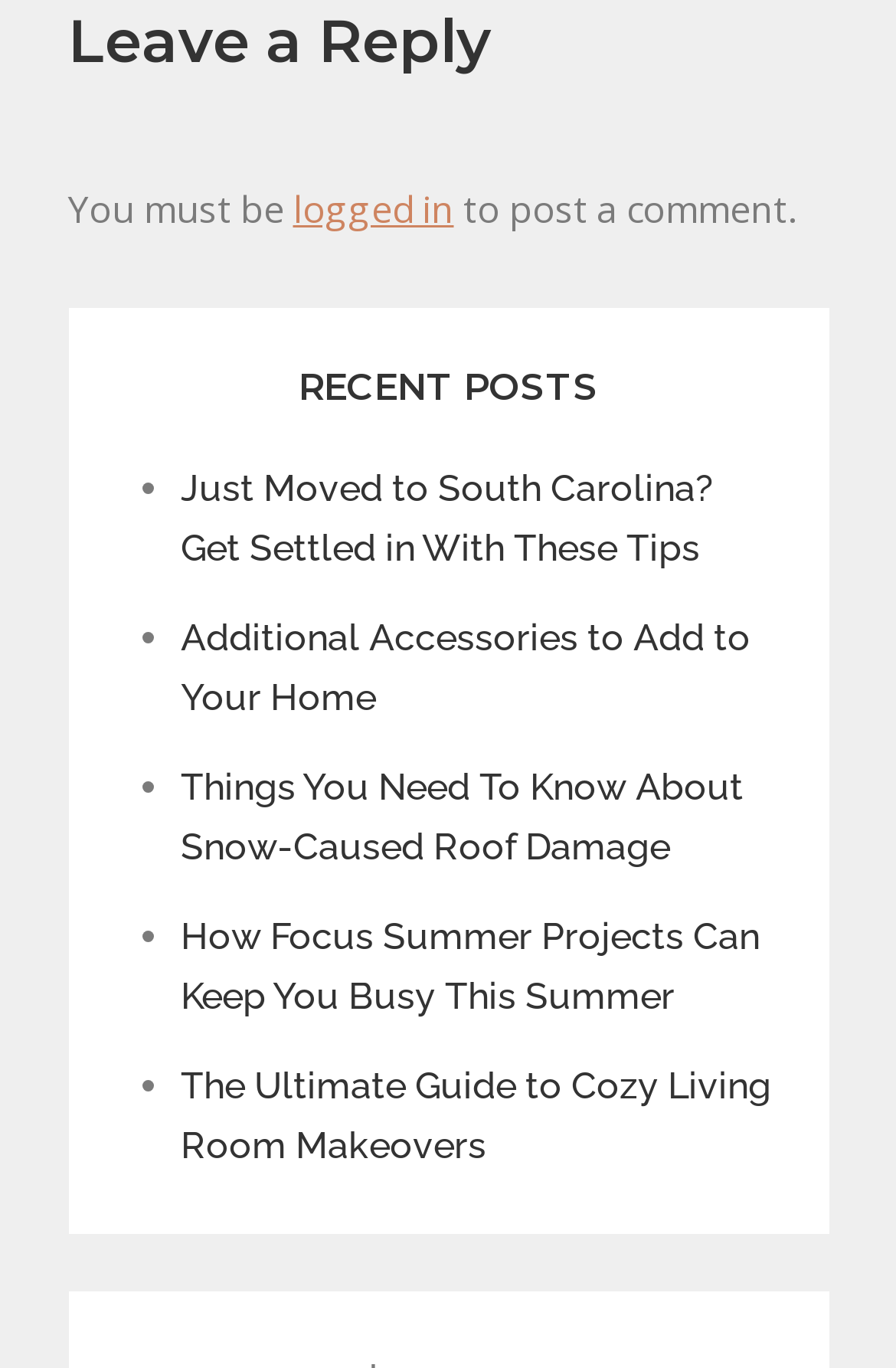What is the topic of the first recent post?
Please analyze the image and answer the question with as much detail as possible.

The first link under the 'RECENT POSTS' section has the title 'Just Moved to South Carolina? Get Settled in With These Tips', suggesting that the topic of the first recent post is about moving to South Carolina and getting settled.